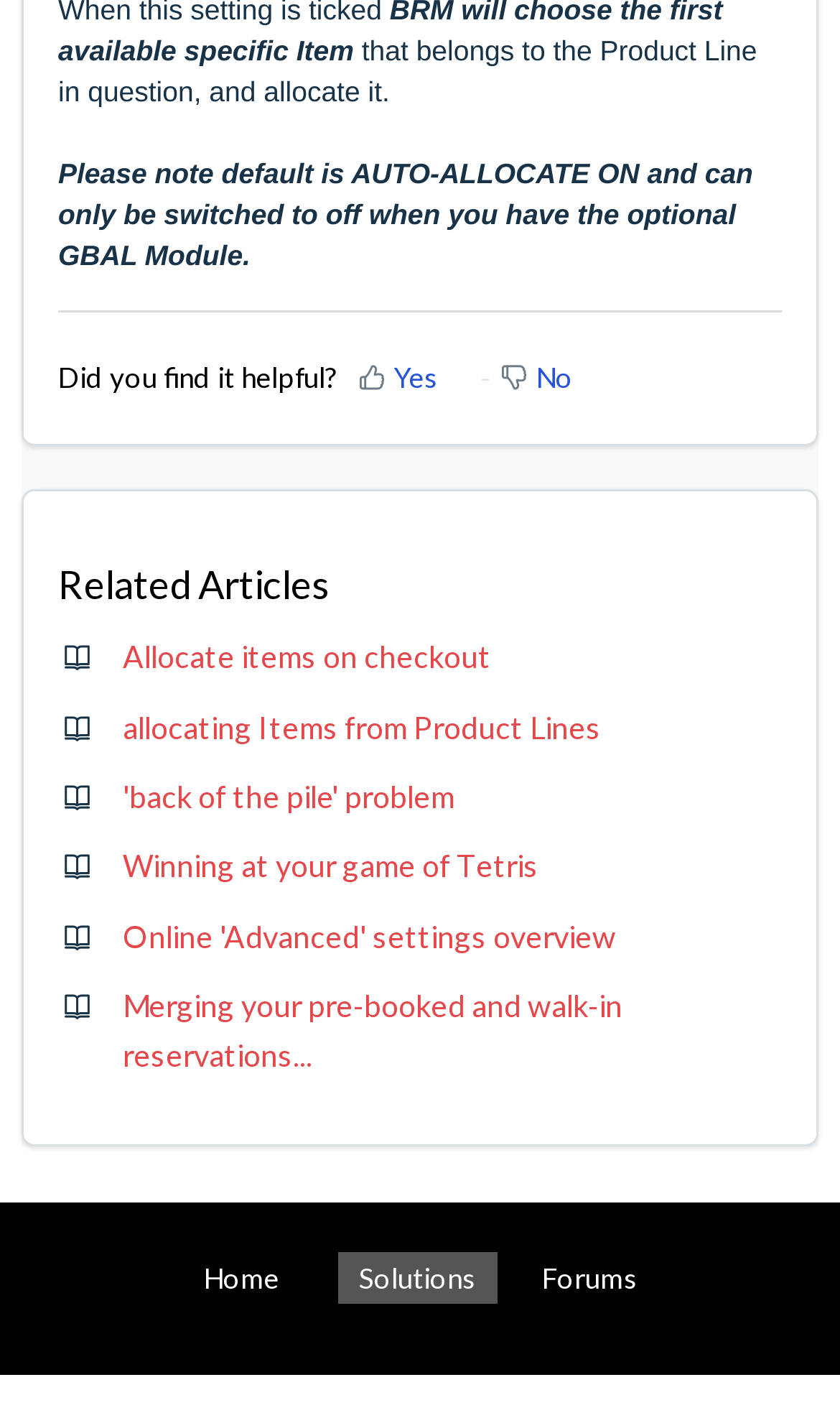Identify the bounding box coordinates of the section that should be clicked to achieve the task described: "Click on 'Yes'".

[0.462, 0.254, 0.521, 0.279]